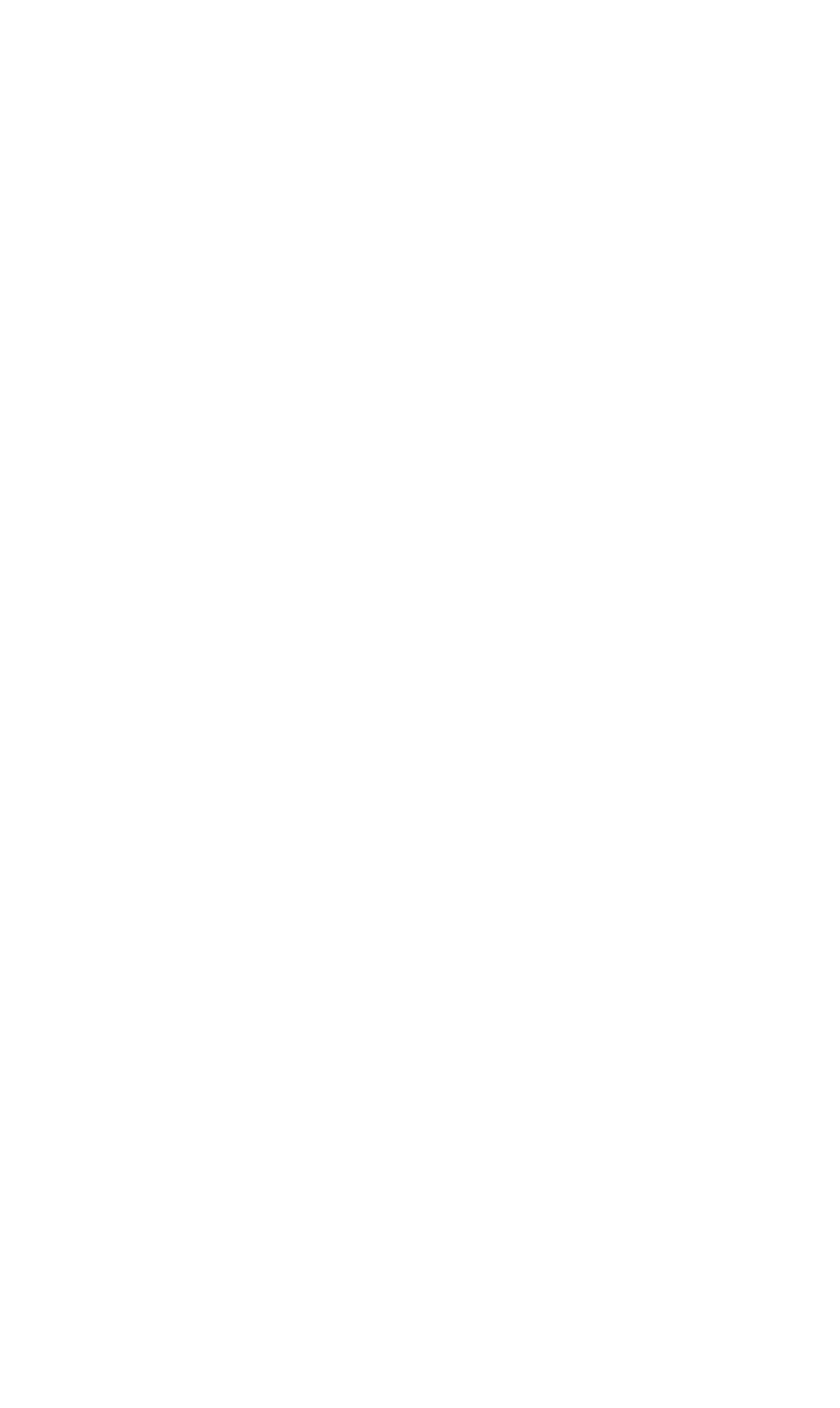Locate the bounding box coordinates of the area you need to click to fulfill this instruction: 'Click on the search icon'. The coordinates must be in the form of four float numbers ranging from 0 to 1: [left, top, right, bottom].

None